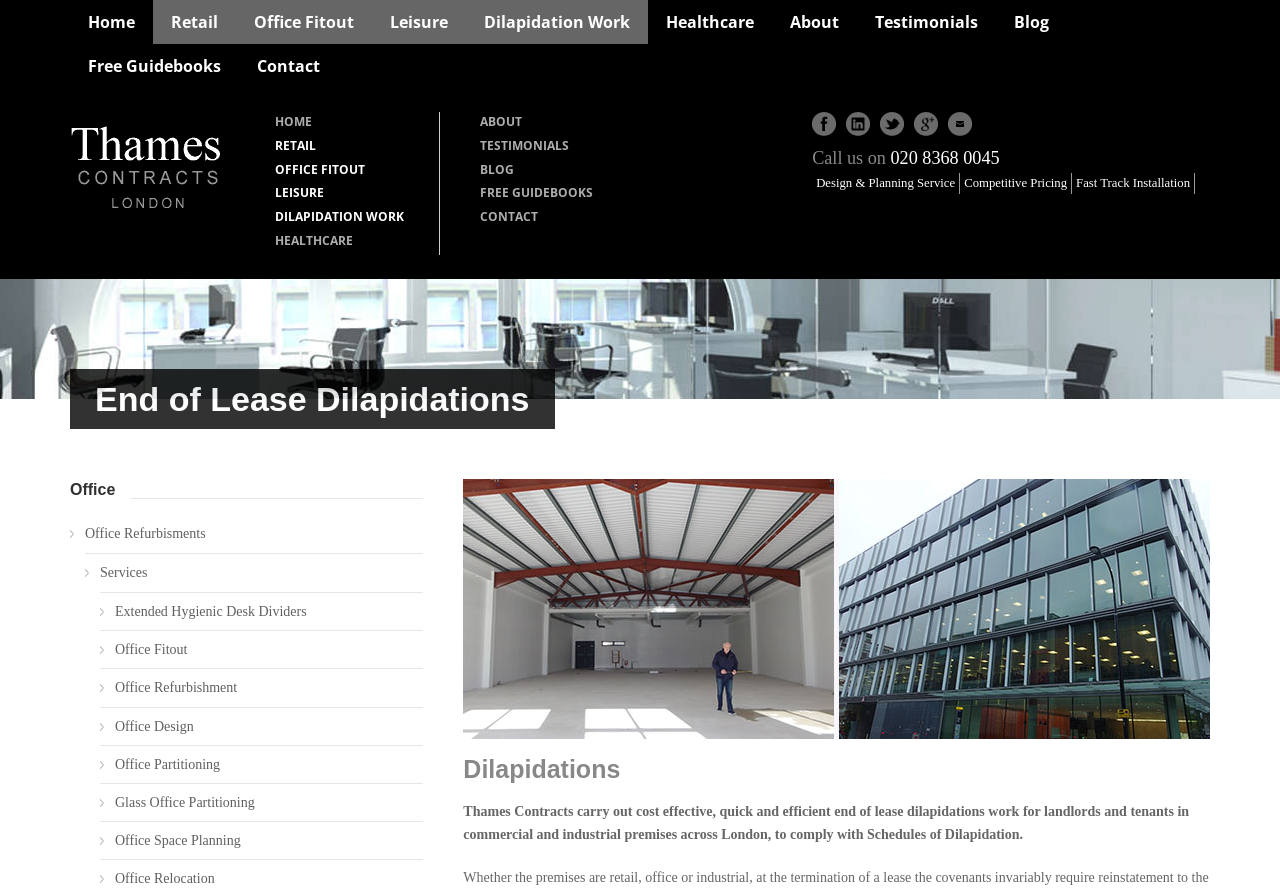Extract the primary header of the webpage and generate its text.

End of Lease Dilapidations